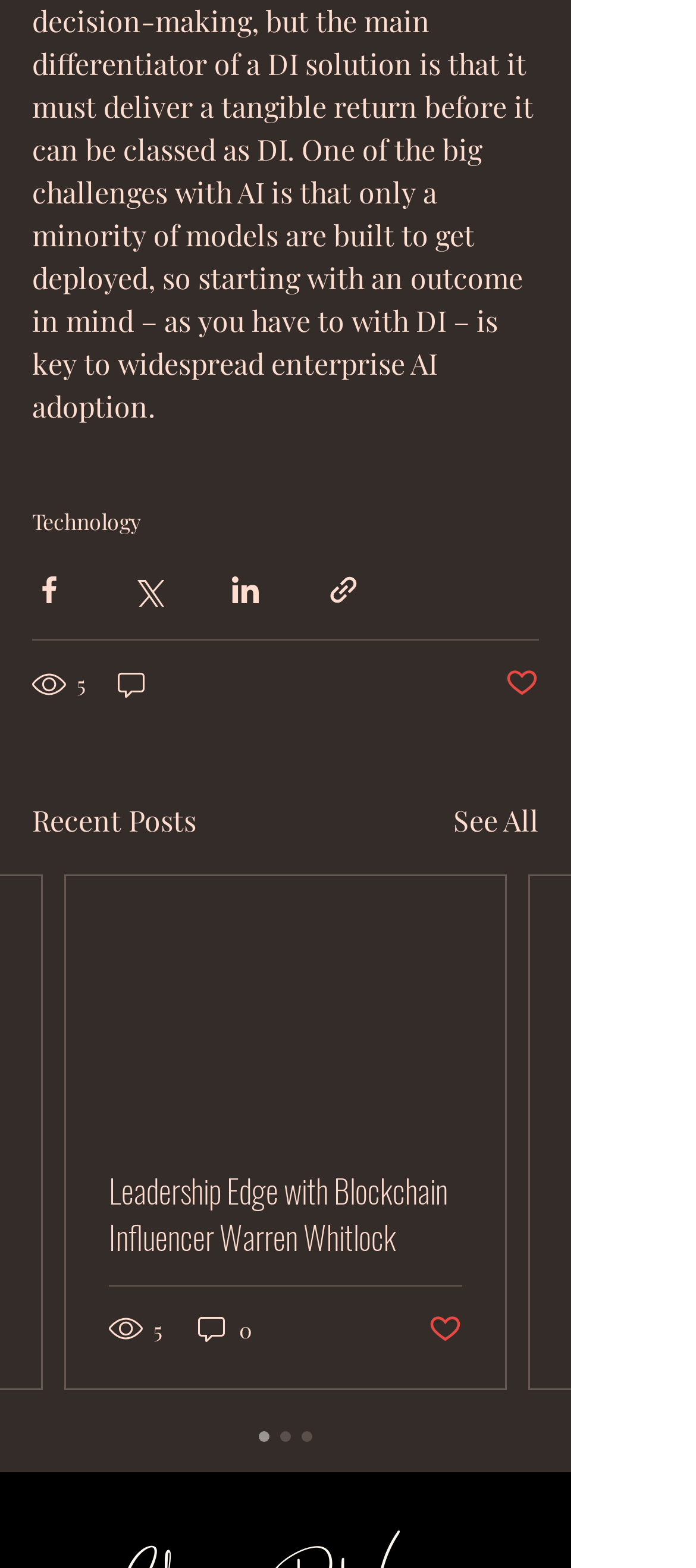Locate the bounding box coordinates of the clickable area needed to fulfill the instruction: "contact us".

None